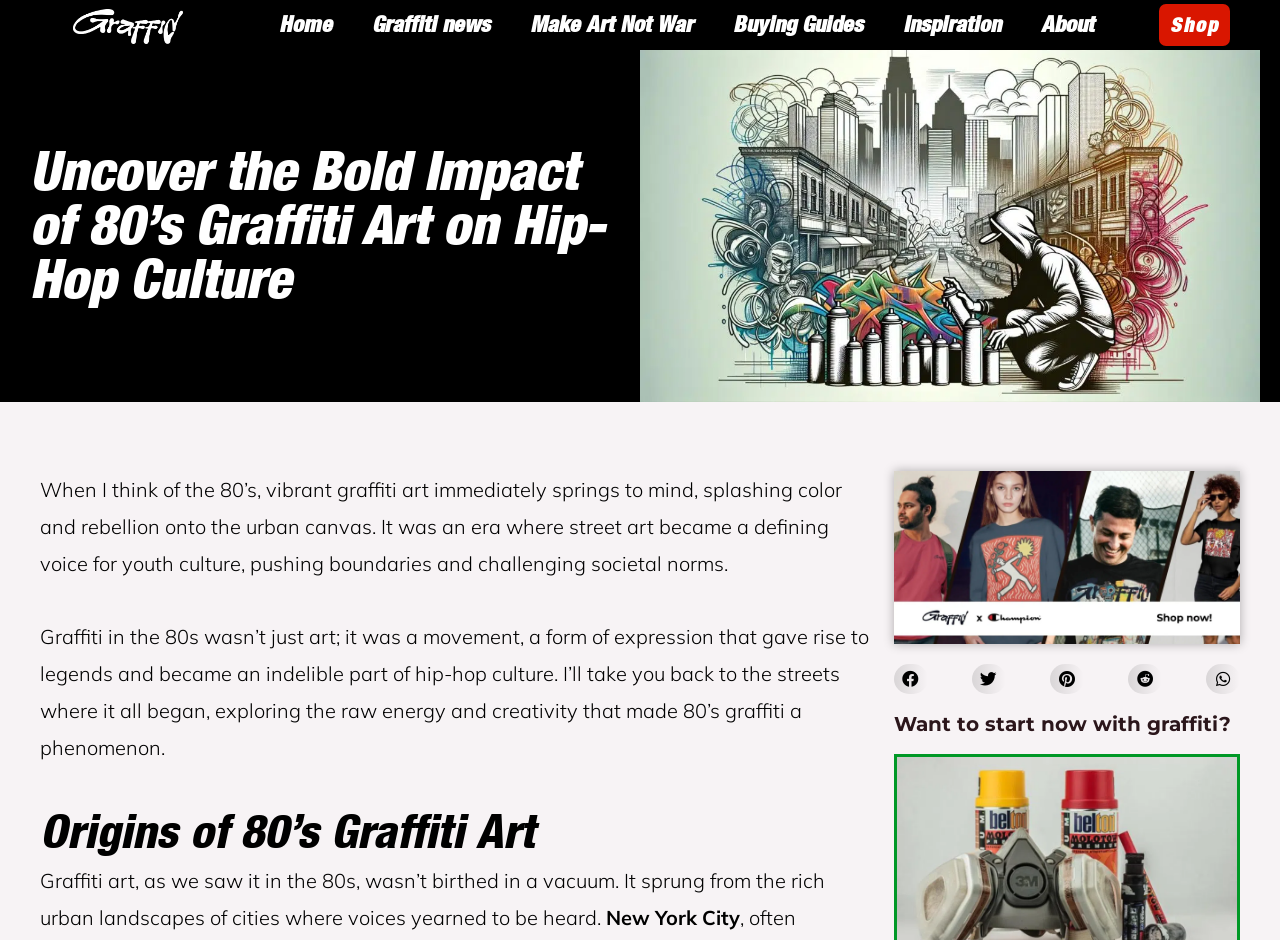Find the bounding box coordinates of the clickable region needed to perform the following instruction: "Go to the Home page". The coordinates should be provided as four float numbers between 0 and 1, i.e., [left, top, right, bottom].

[0.203, 0.002, 0.275, 0.051]